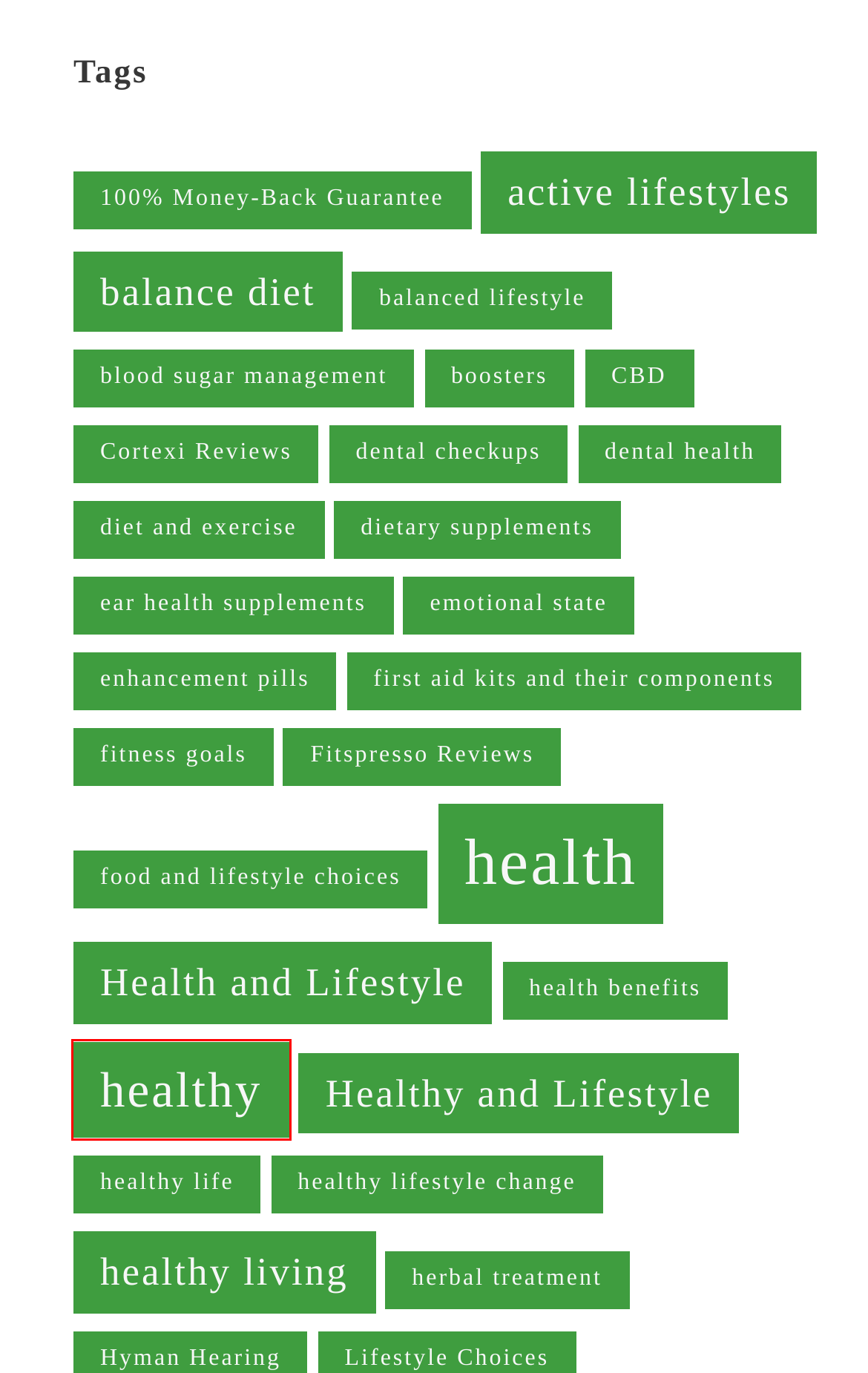You have a screenshot of a webpage with a red rectangle bounding box. Identify the best webpage description that corresponds to the new webpage after clicking the element within the red bounding box. Here are the candidates:
A. healthy life – Pr BLonde
B. balance diet – Pr BLonde
C. herbal treatment – Pr BLonde
D. Fitspresso Reviews – Pr BLonde
E. healthy lifestyle change – Pr BLonde
F. healthy – Pr BLonde
G. Cortexi Reviews – Pr BLonde
H. dental health – Pr BLonde

F